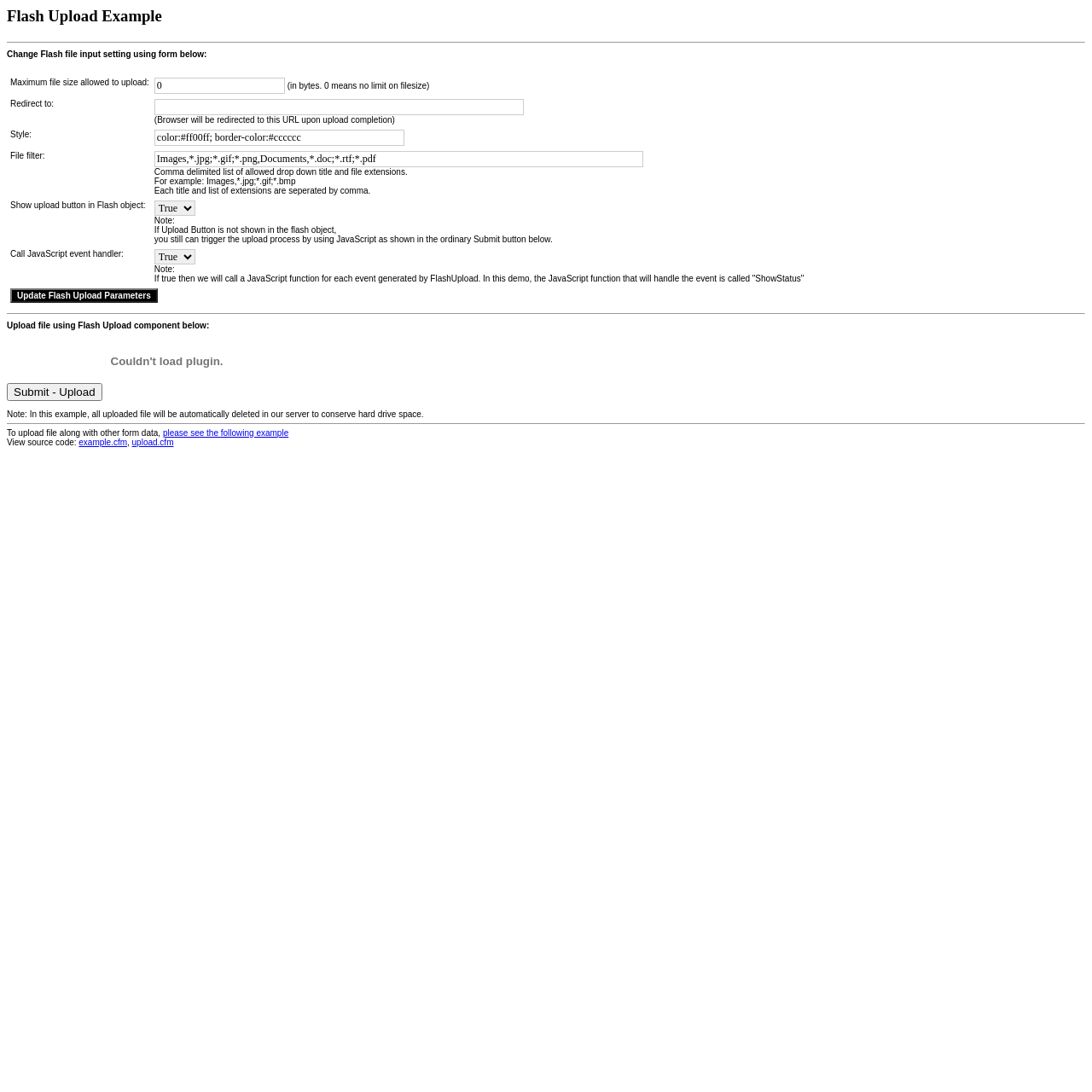Can JavaScript event handlers be called during the upload process?
Please provide a comprehensive answer based on the visual information in the image.

According to the form field labeled 'Call JavaScript event handler:', it is possible to call a JavaScript function for each event generated by the FlashUpload component, allowing for custom handling of events during the upload process.